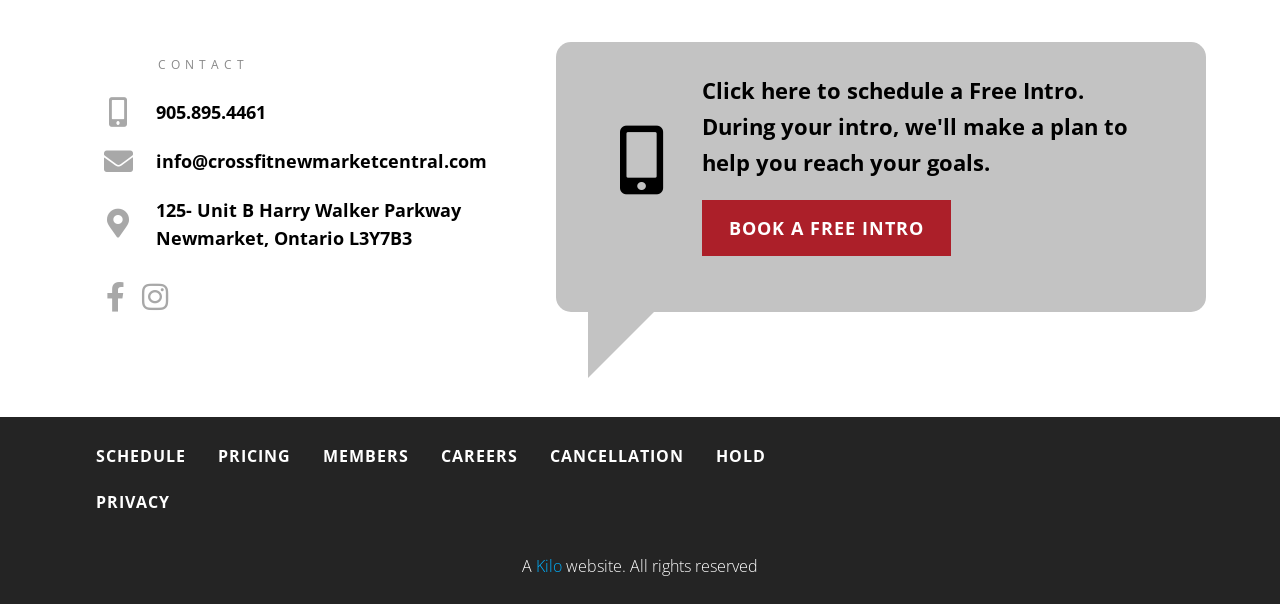Find the bounding box coordinates for the area that must be clicked to perform this action: "Go to the 'ABOUT' page".

None